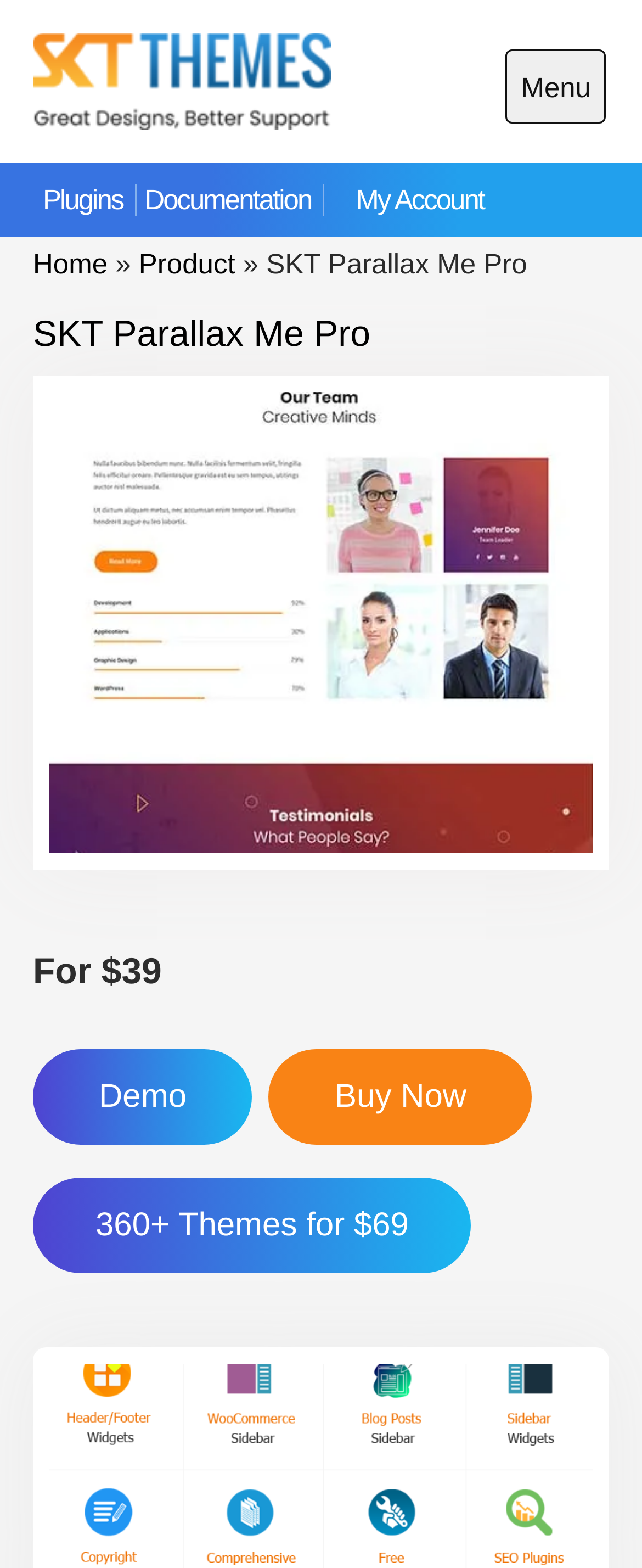Please locate the bounding box coordinates of the element that needs to be clicked to achieve the following instruction: "Buy Now". The coordinates should be four float numbers between 0 and 1, i.e., [left, top, right, bottom].

[0.419, 0.669, 0.829, 0.73]